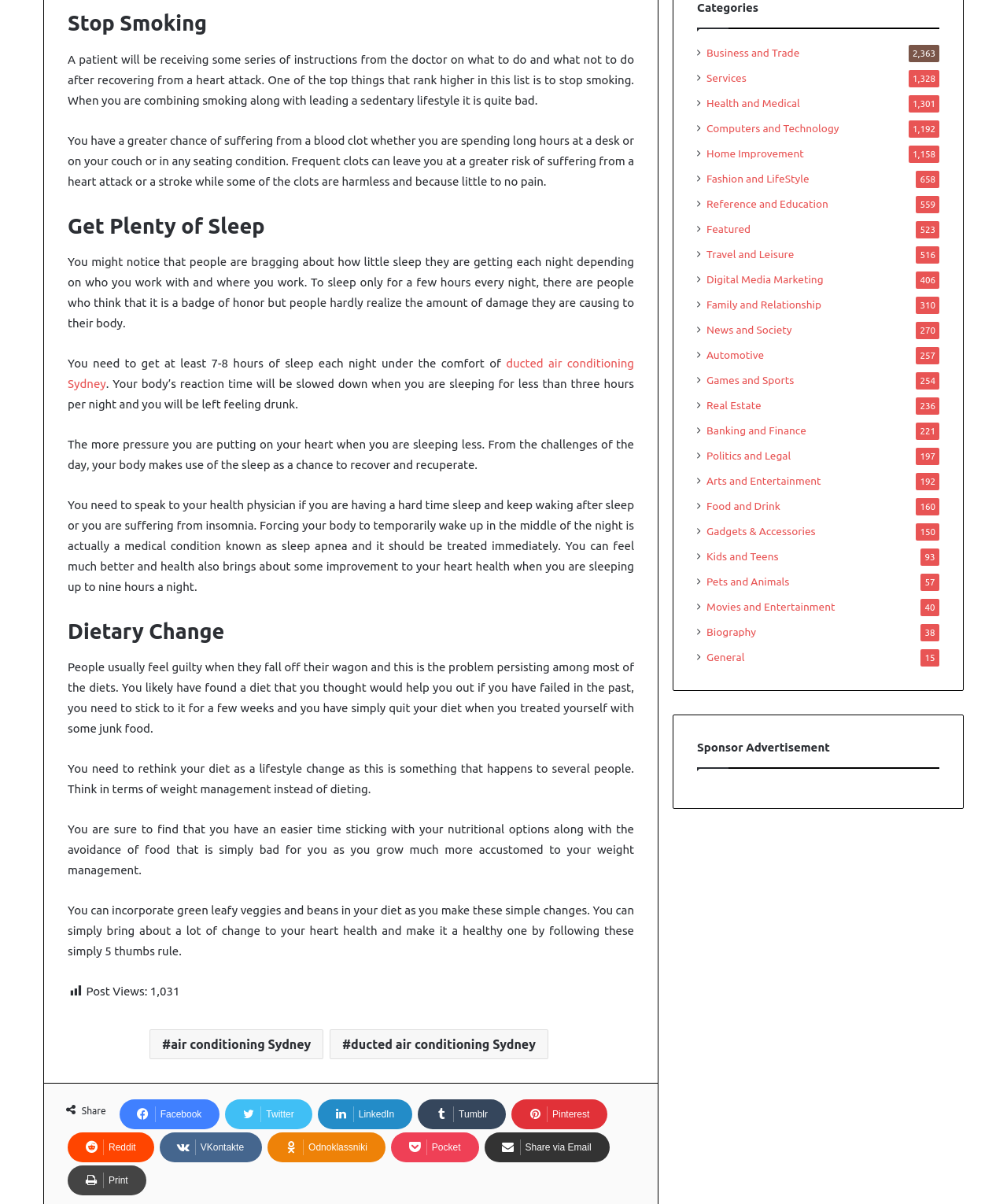Given the description of the UI element: "ducted air conditioning Sydney", predict the bounding box coordinates in the form of [left, top, right, bottom], with each value being a float between 0 and 1.

[0.067, 0.296, 0.63, 0.324]